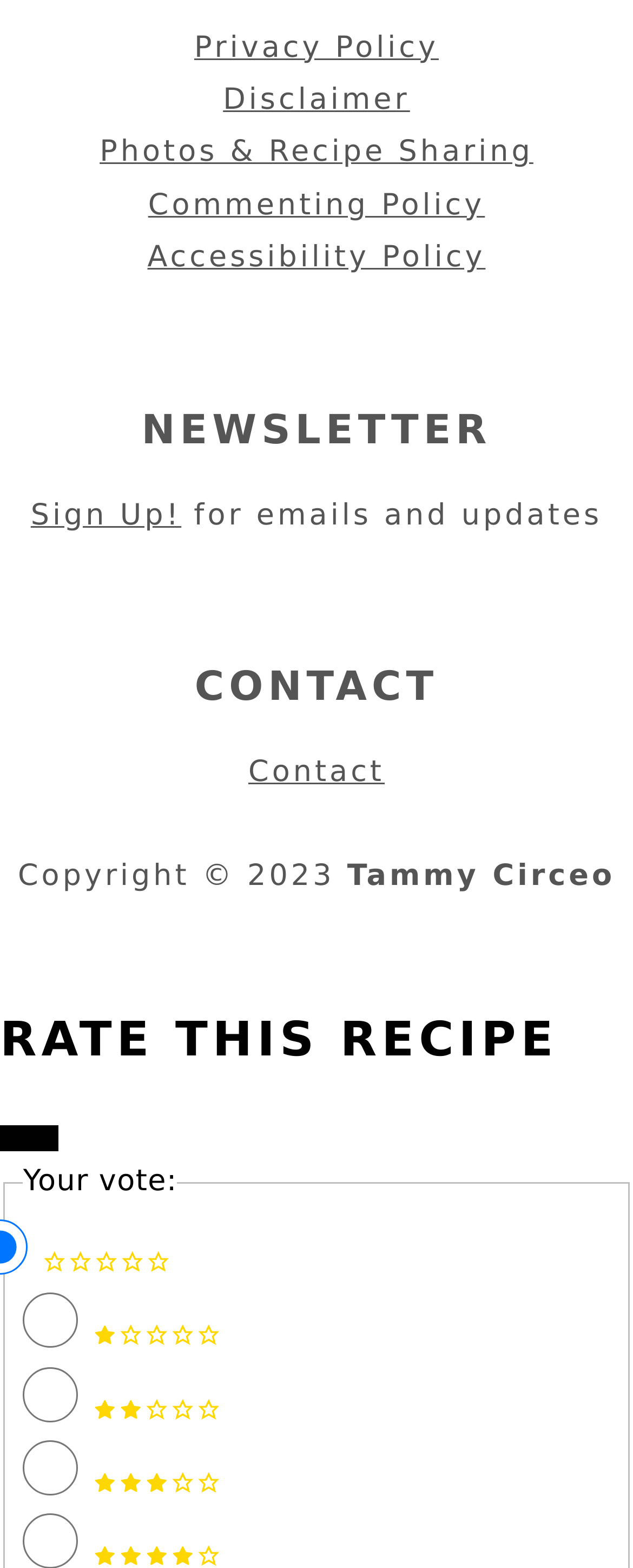Bounding box coordinates are specified in the format (top-left x, top-left y, bottom-right x, bottom-right y). All values are floating point numbers bounded between 0 and 1. Please provide the bounding box coordinate of the region this sentence describes: Contact

[0.392, 0.482, 0.608, 0.504]